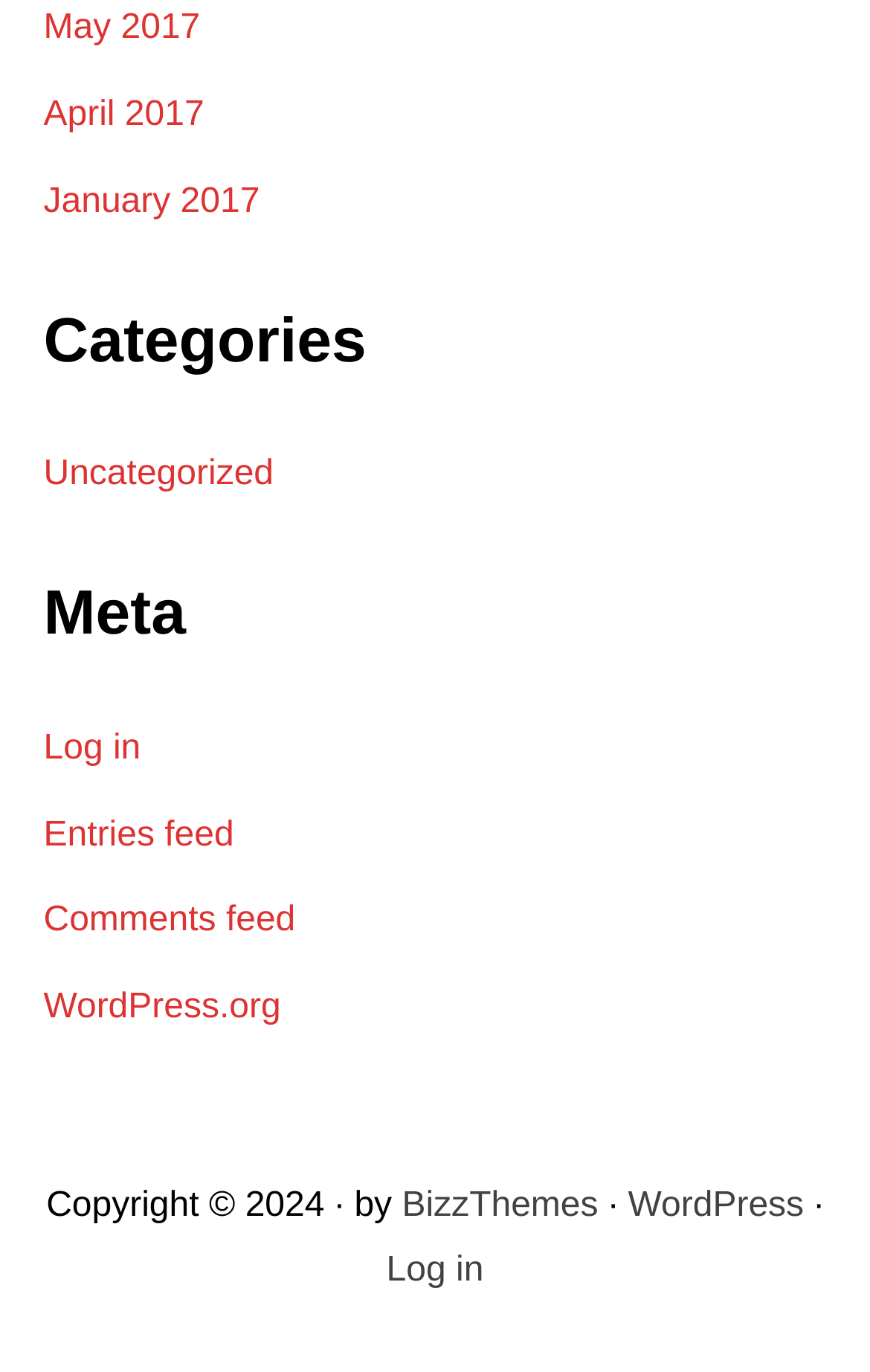Please predict the bounding box coordinates (top-left x, top-left y, bottom-right x, bottom-right y) for the UI element in the screenshot that fits the description: WordPress.org

[0.05, 0.721, 0.323, 0.748]